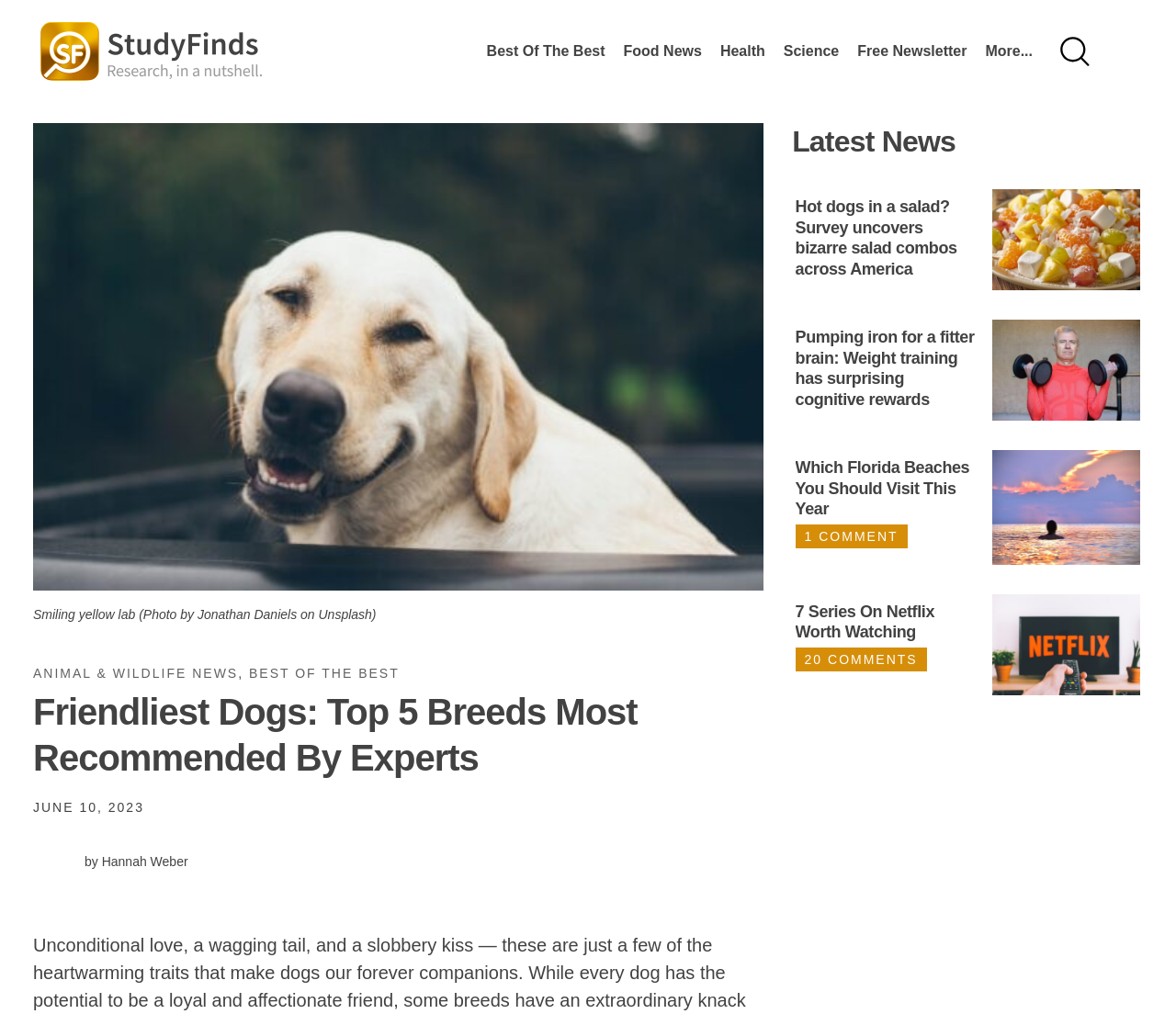How many articles are listed in the 'Latest News' section?
Please ensure your answer to the question is detailed and covers all necessary aspects.

By examining the webpage structure, I can see that there are four articles listed in the 'Latest News' section, each with a heading, image, and link. The articles are about hot dogs in a salad, weight training, Florida beaches, and Netflix series.